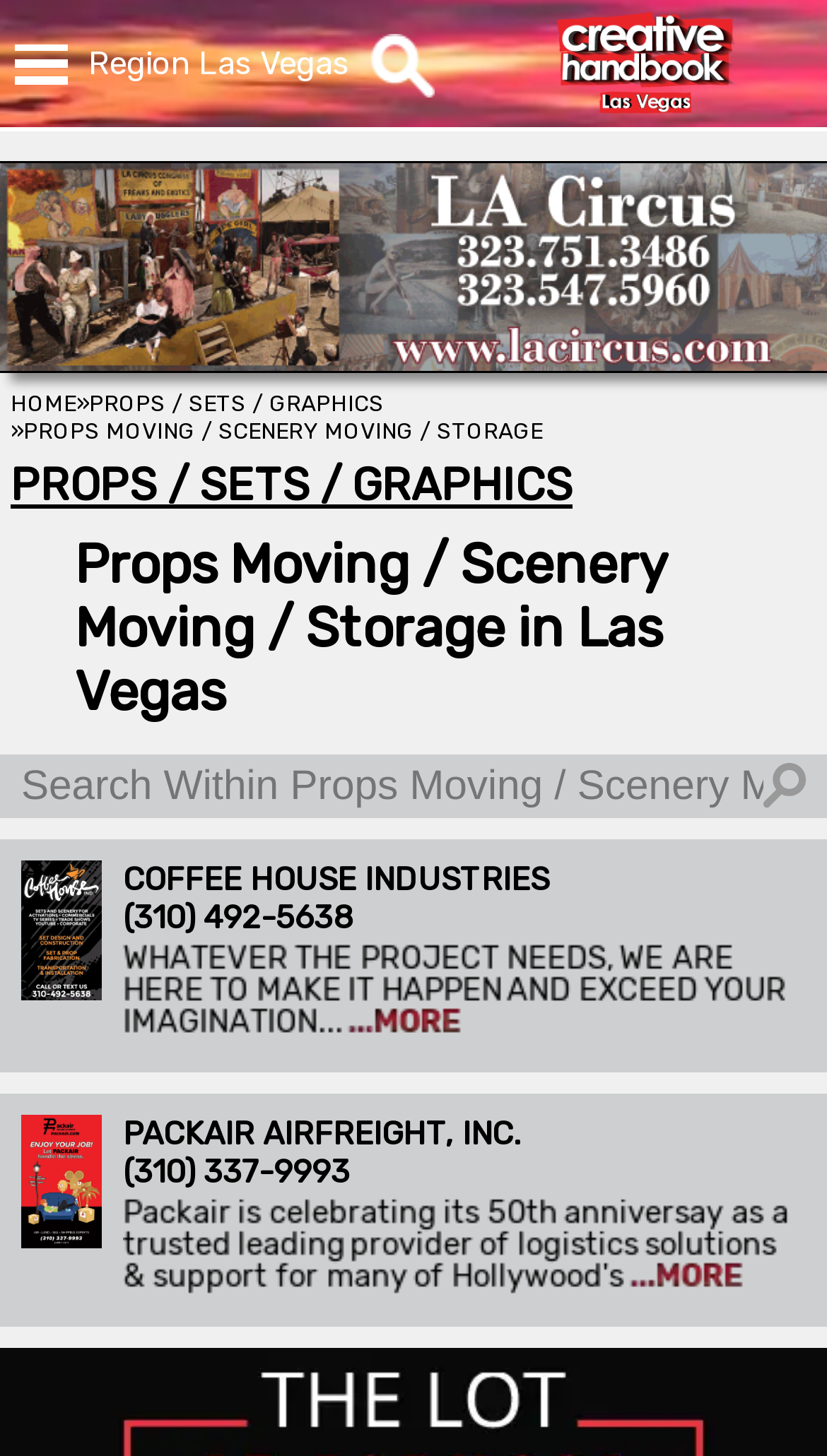Please determine the bounding box coordinates for the UI element described as: "alt="DocSend homepage"".

None